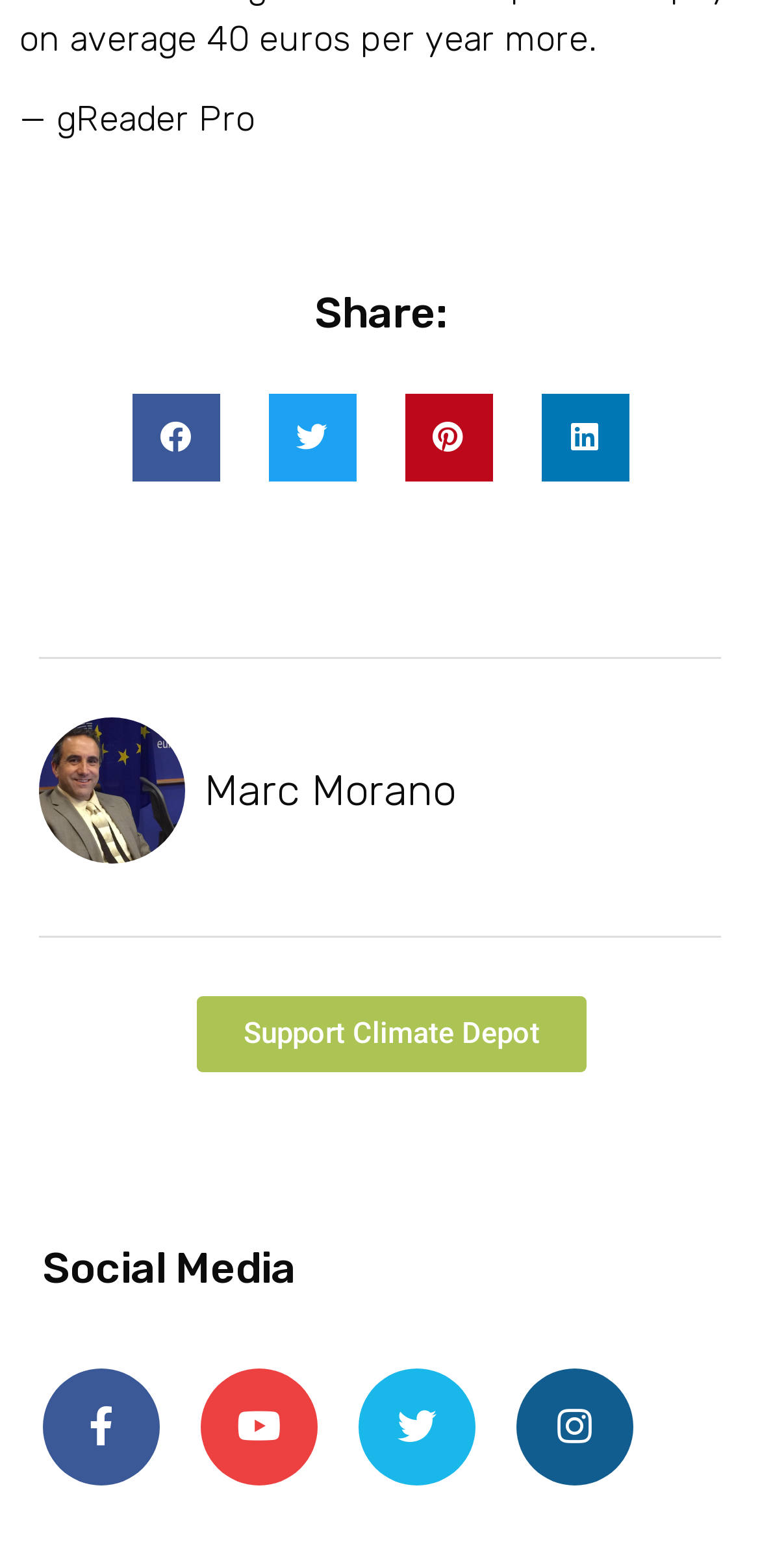Identify the bounding box coordinates of the element that should be clicked to fulfill this task: "View Marc Morano's profile". The coordinates should be provided as four float numbers between 0 and 1, i.e., [left, top, right, bottom].

[0.051, 0.457, 0.244, 0.55]